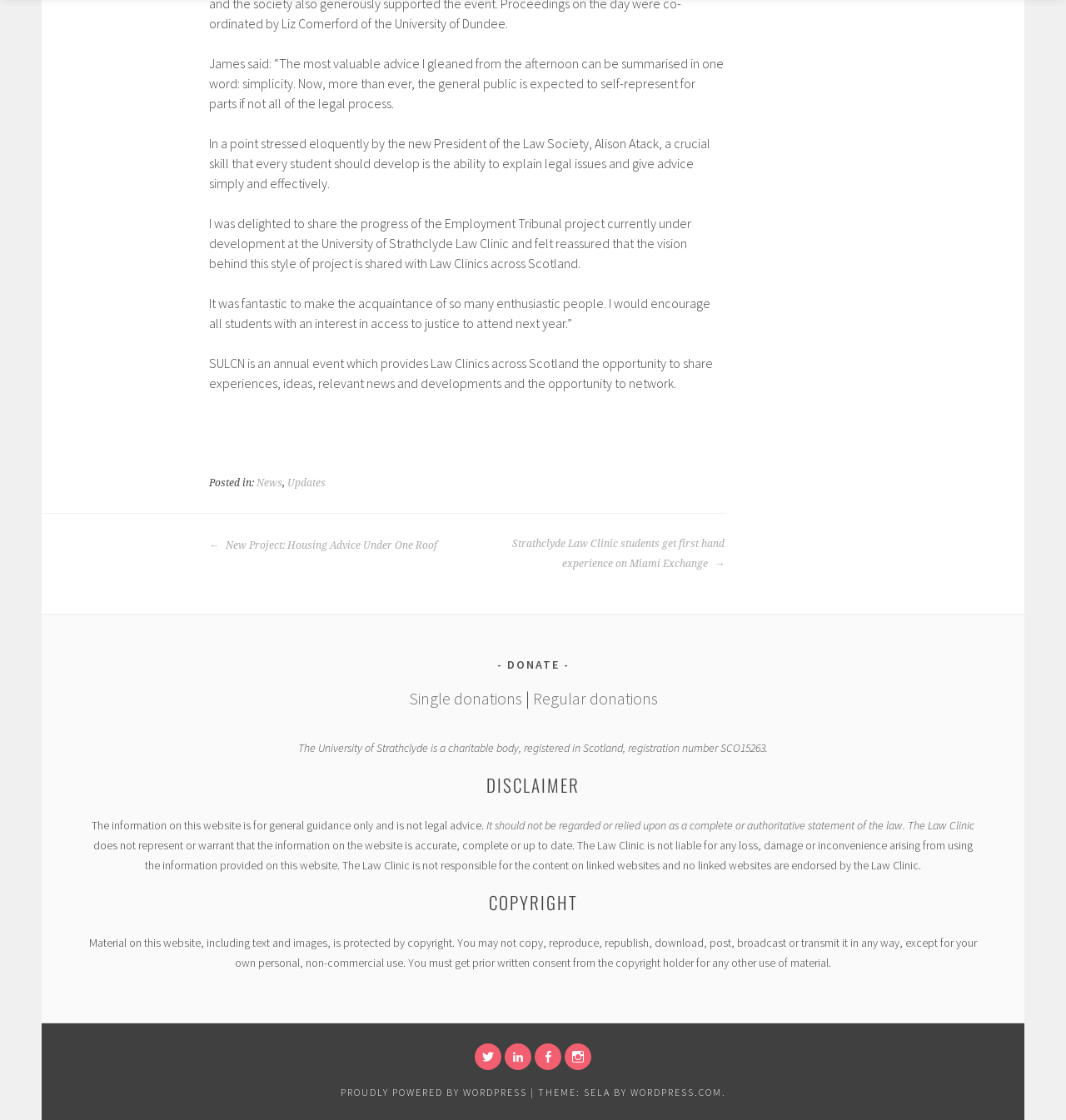Please provide a comprehensive answer to the question below using the information from the image: What is the registration number of the University of Strathclyde?

The University of Strathclyde is a charitable body, registered in Scotland, with the registration number SCO15263, as mentioned at the bottom of the webpage.